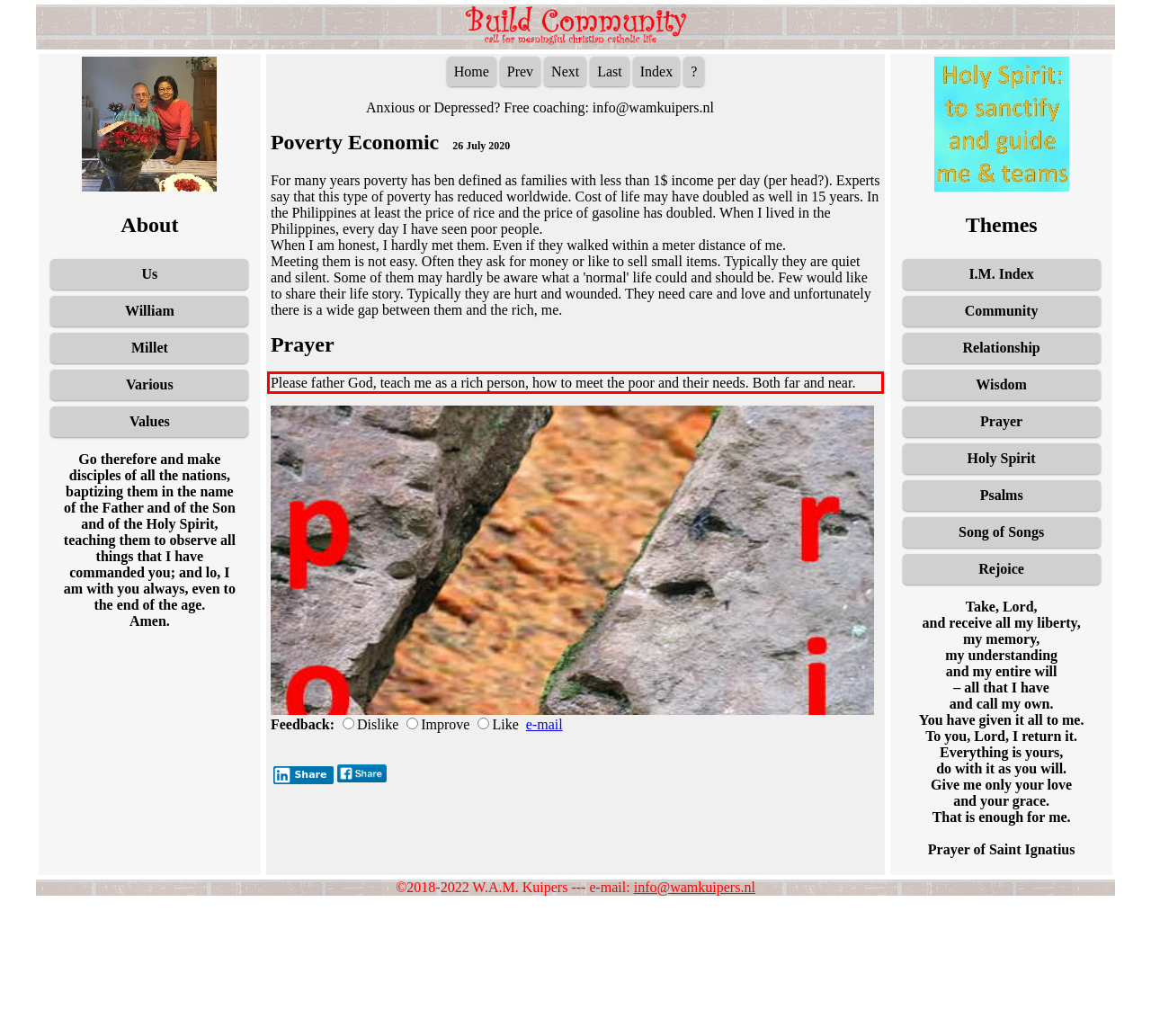Perform OCR on the text inside the red-bordered box in the provided screenshot and output the content.

Please father God, teach me as a rich person, how to meet the poor and their needs. Both far and near.